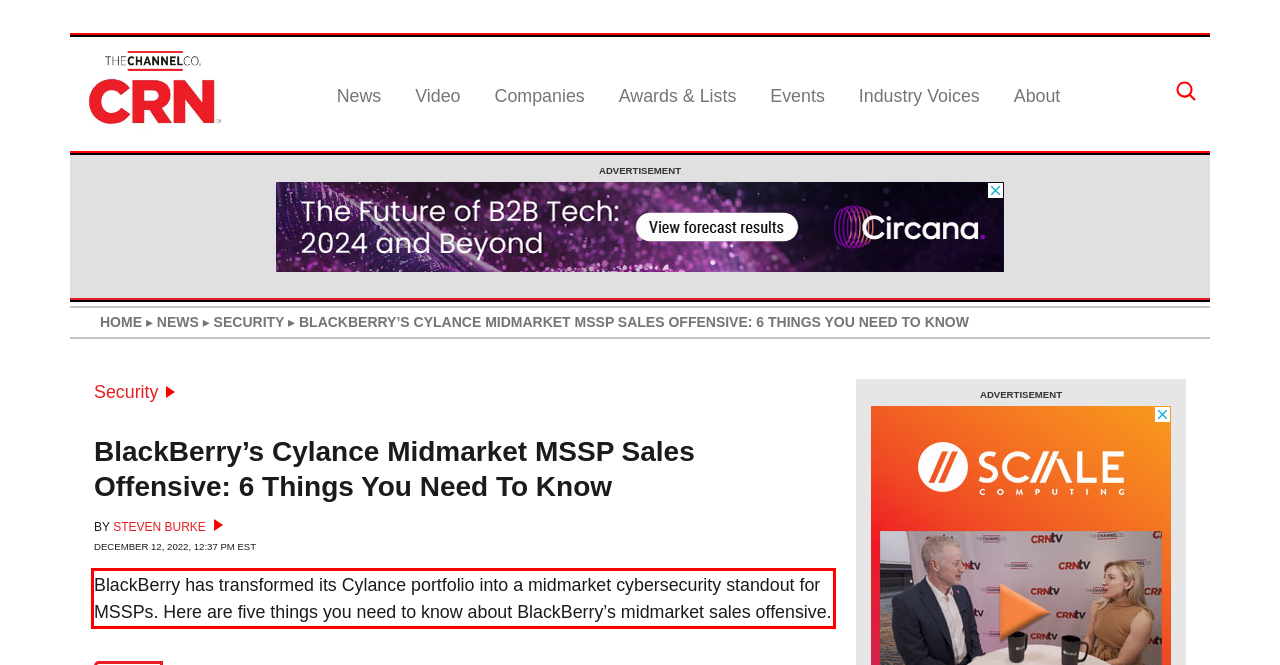You have a screenshot of a webpage with a red bounding box. Use OCR to generate the text contained within this red rectangle.

BlackBerry has transformed its Cylance portfolio into a midmarket cybersecurity standout for MSSPs. Here are five things you need to know about BlackBerry’s midmarket sales offensive.